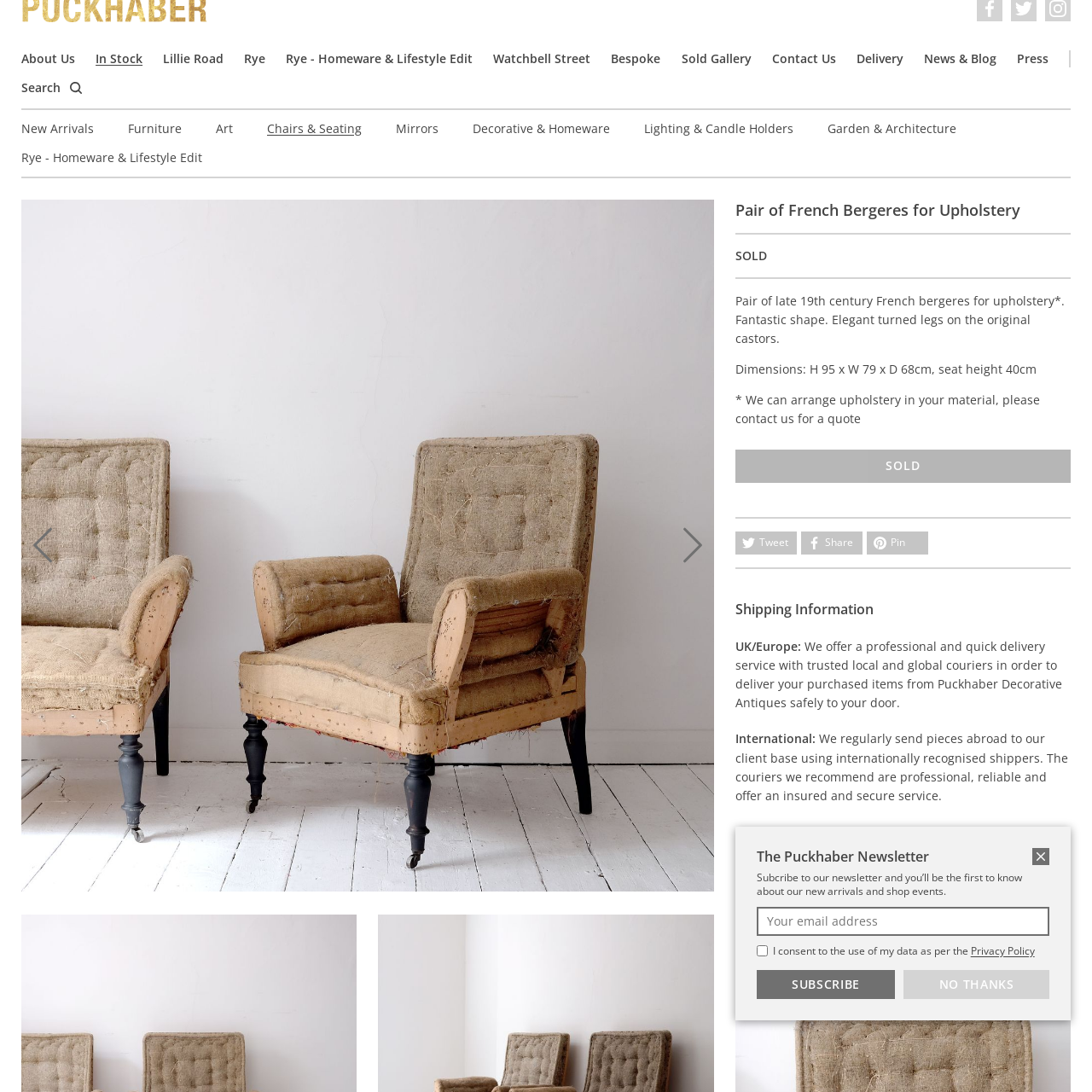What is the purpose of the image?
Look at the image framed by the red bounding box and provide an in-depth response.

The image is intended to showcase the beauty and craftsmanship of the French bergeres, highlighting their refined vintage aesthetics and appealing to enthusiasts of decorative antiques.